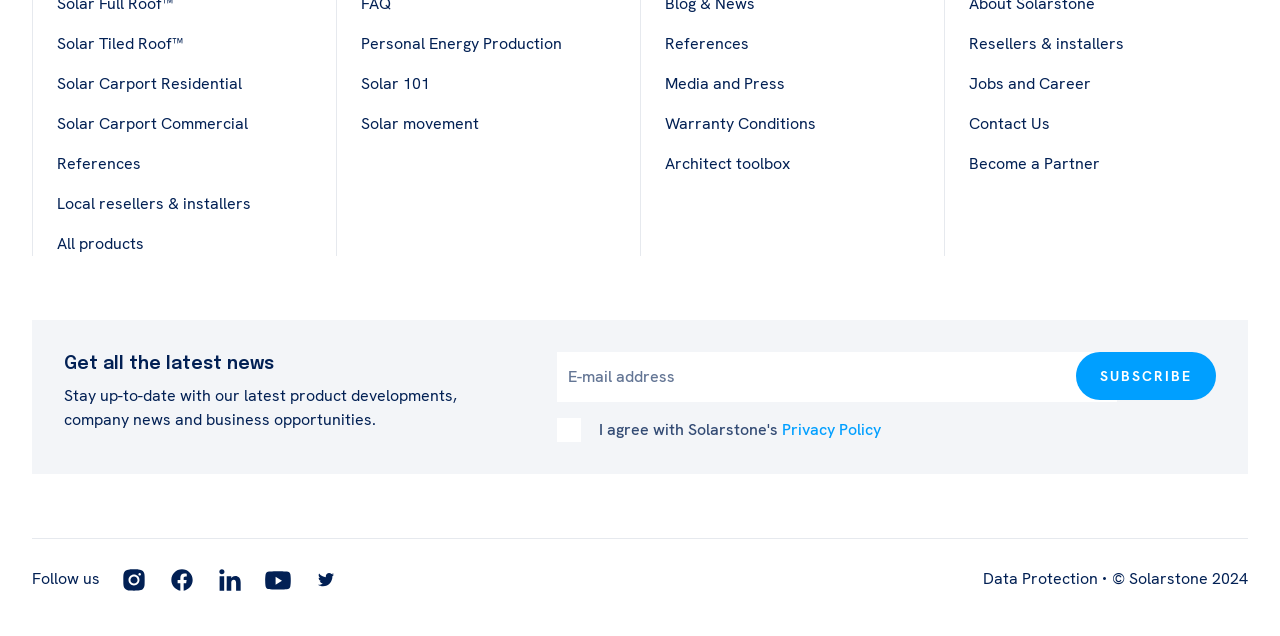Pinpoint the bounding box coordinates of the clickable area necessary to execute the following instruction: "Read about Personal Energy Production". The coordinates should be given as four float numbers between 0 and 1, namely [left, top, right, bottom].

[0.282, 0.052, 0.439, 0.085]